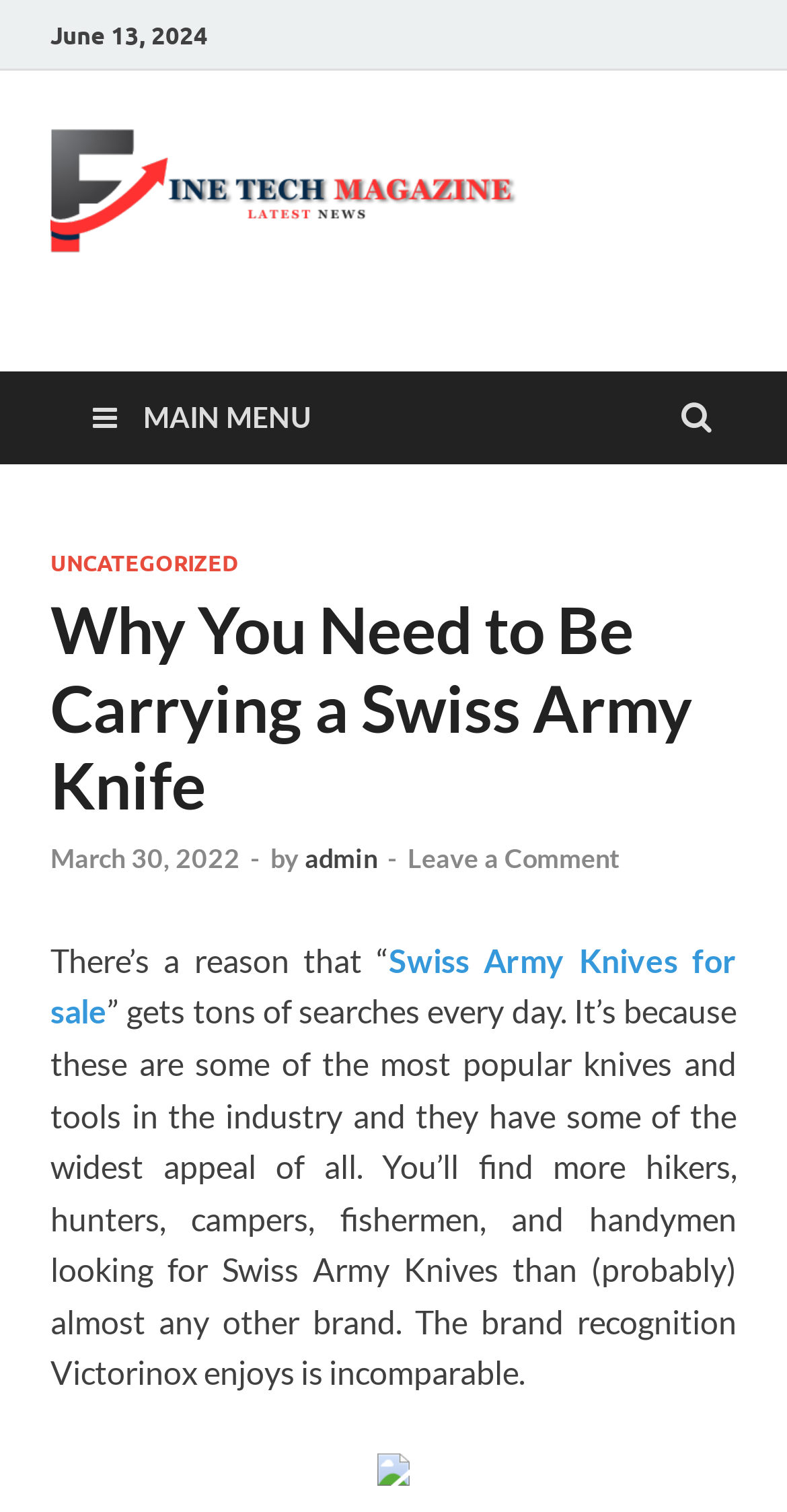Give a one-word or one-phrase response to the question: 
What is the date of the article?

June 13, 2024